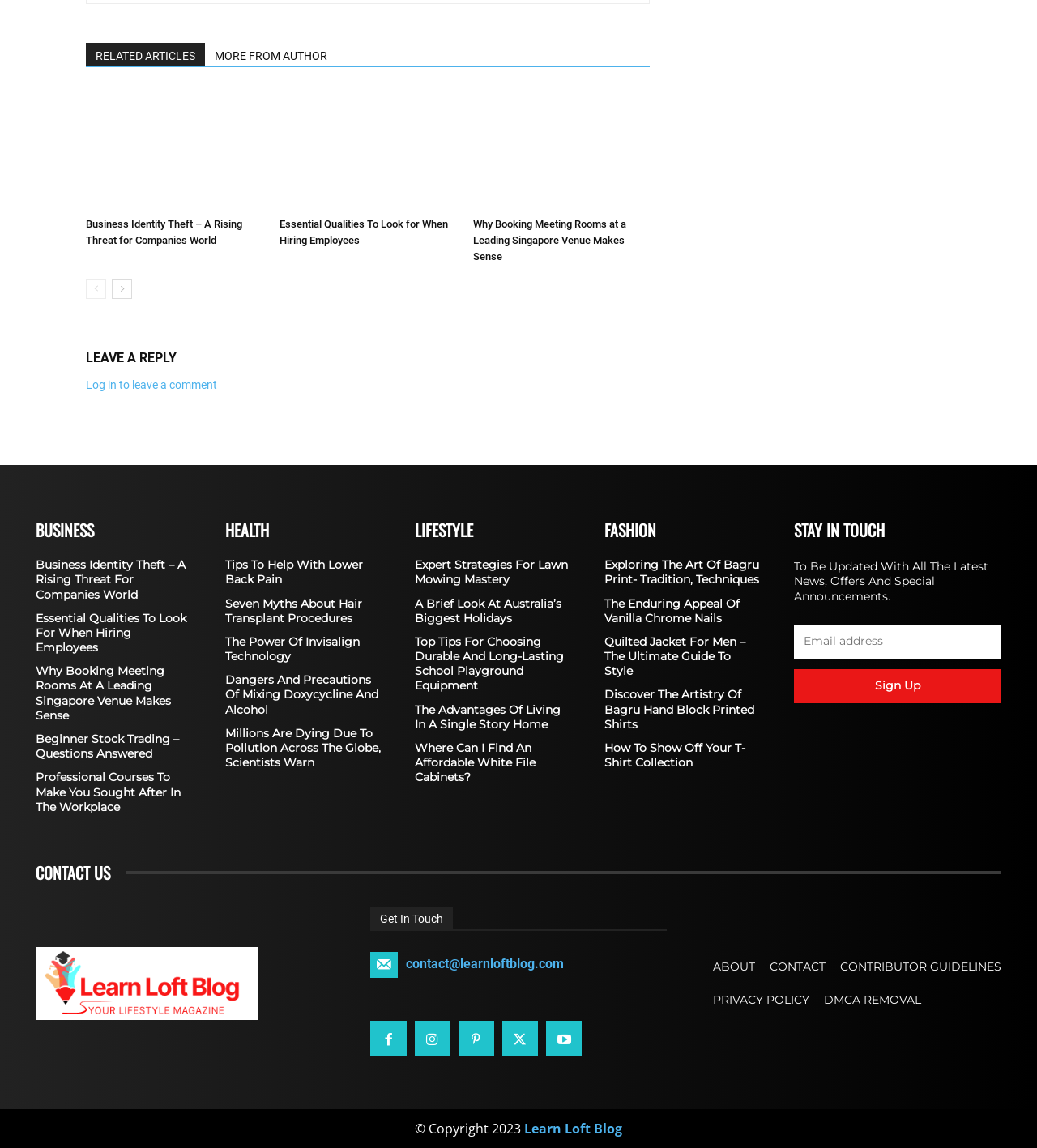What is the purpose of the 'Sign Up' button?
Give a detailed and exhaustive answer to the question.

The 'Sign Up' button is located next to a textbox labeled 'email' and a static text that says 'To Be Updated With All The Latest News, Offers And Special Announcements.' This suggests that the purpose of the 'Sign Up' button is to allow users to receive the latest news and offers by providing their email address.